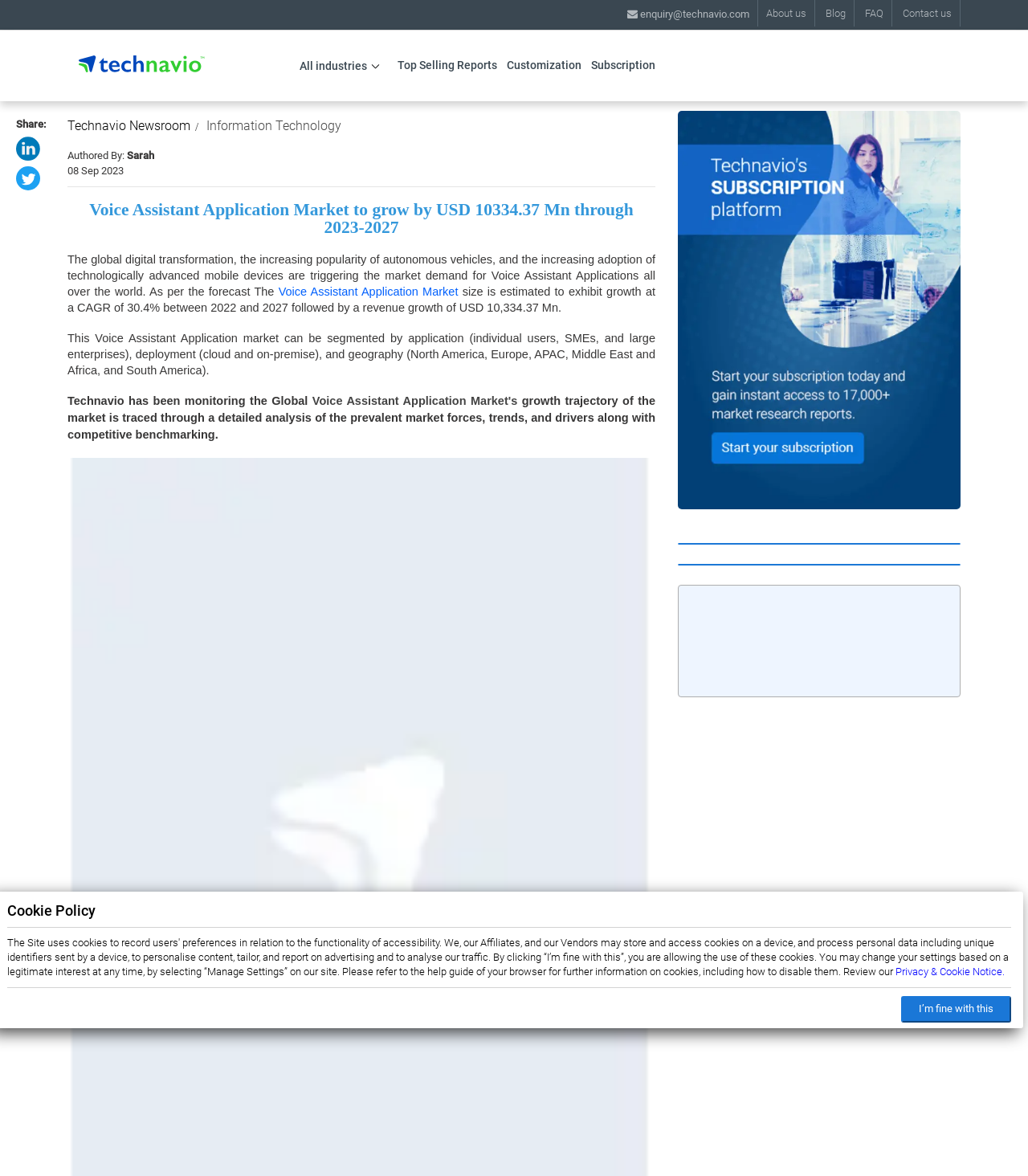Identify the bounding box of the UI element that matches this description: "Top Selling Reports".

[0.386, 0.05, 0.483, 0.06]